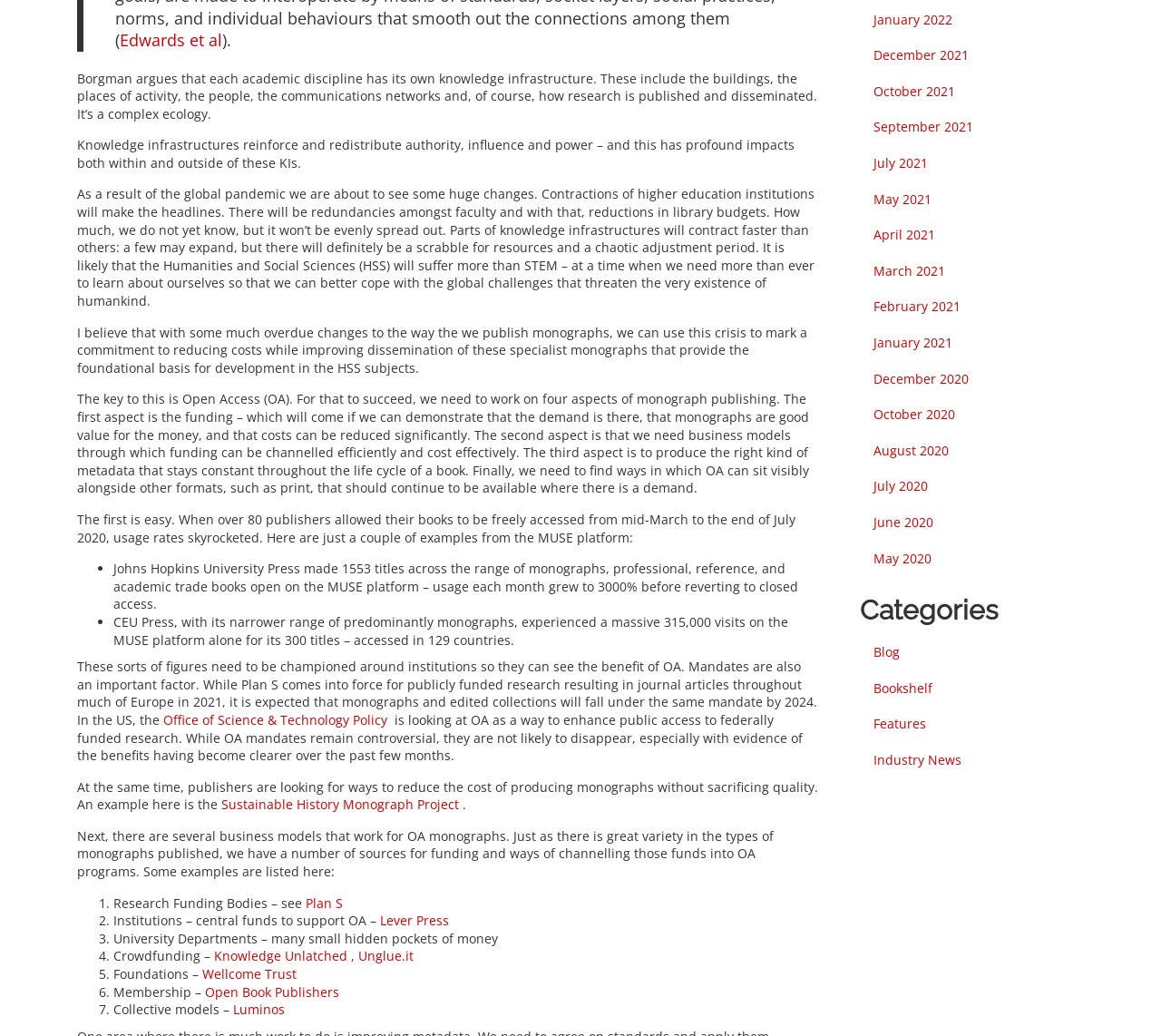Please identify the bounding box coordinates of the element that needs to be clicked to perform the following instruction: "Go to 'January 2022'".

[0.74, 0.001, 0.945, 0.036]